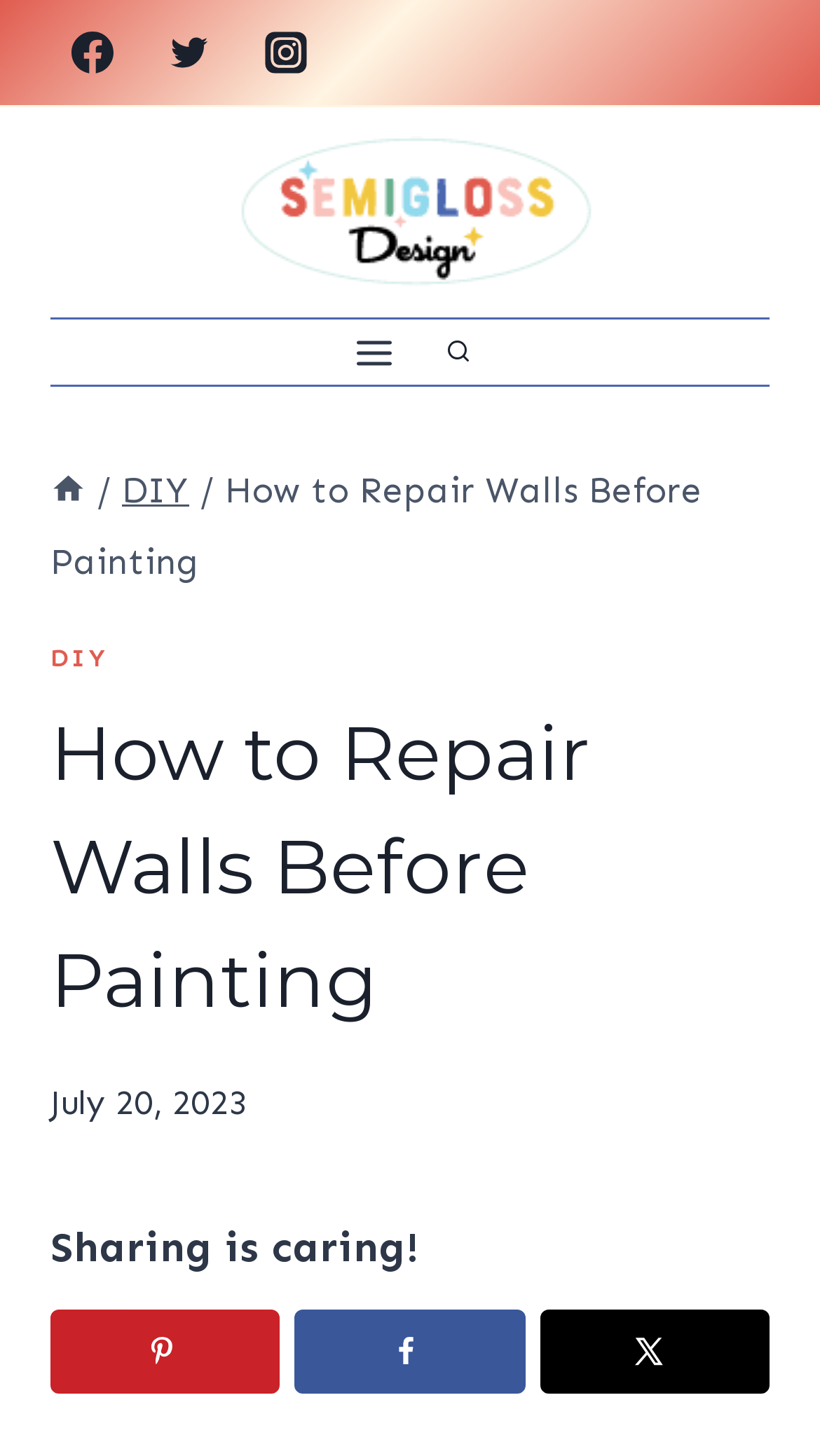Give a one-word or phrase response to the following question: What is the text above the social media sharing buttons?

Sharing is caring!